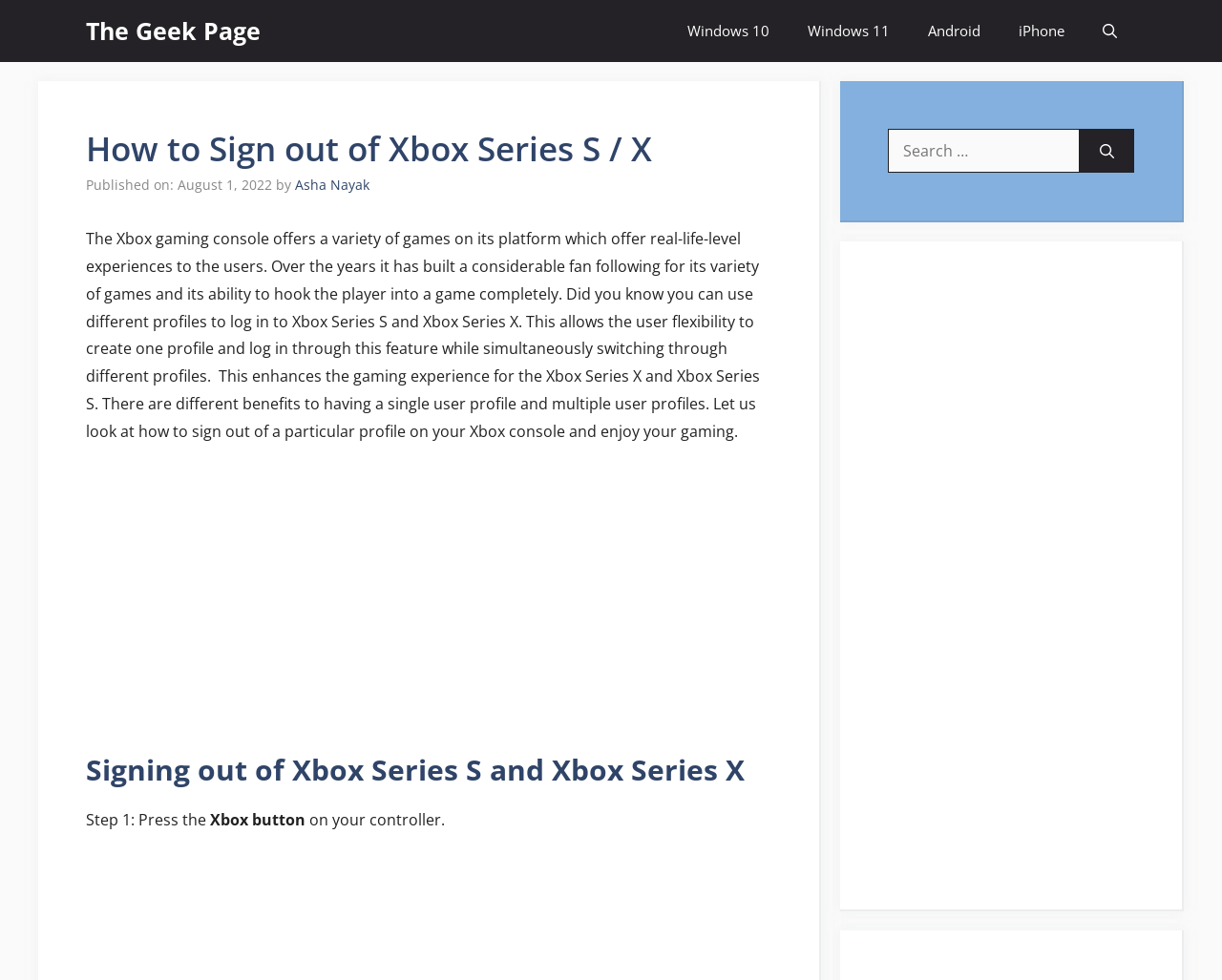What button should you press on your controller to sign out?
From the details in the image, answer the question comprehensively.

The webpage instructs the user to 'Press the Xbox button on your controller' as the first step to sign out of Xbox Series S and Xbox Series X.